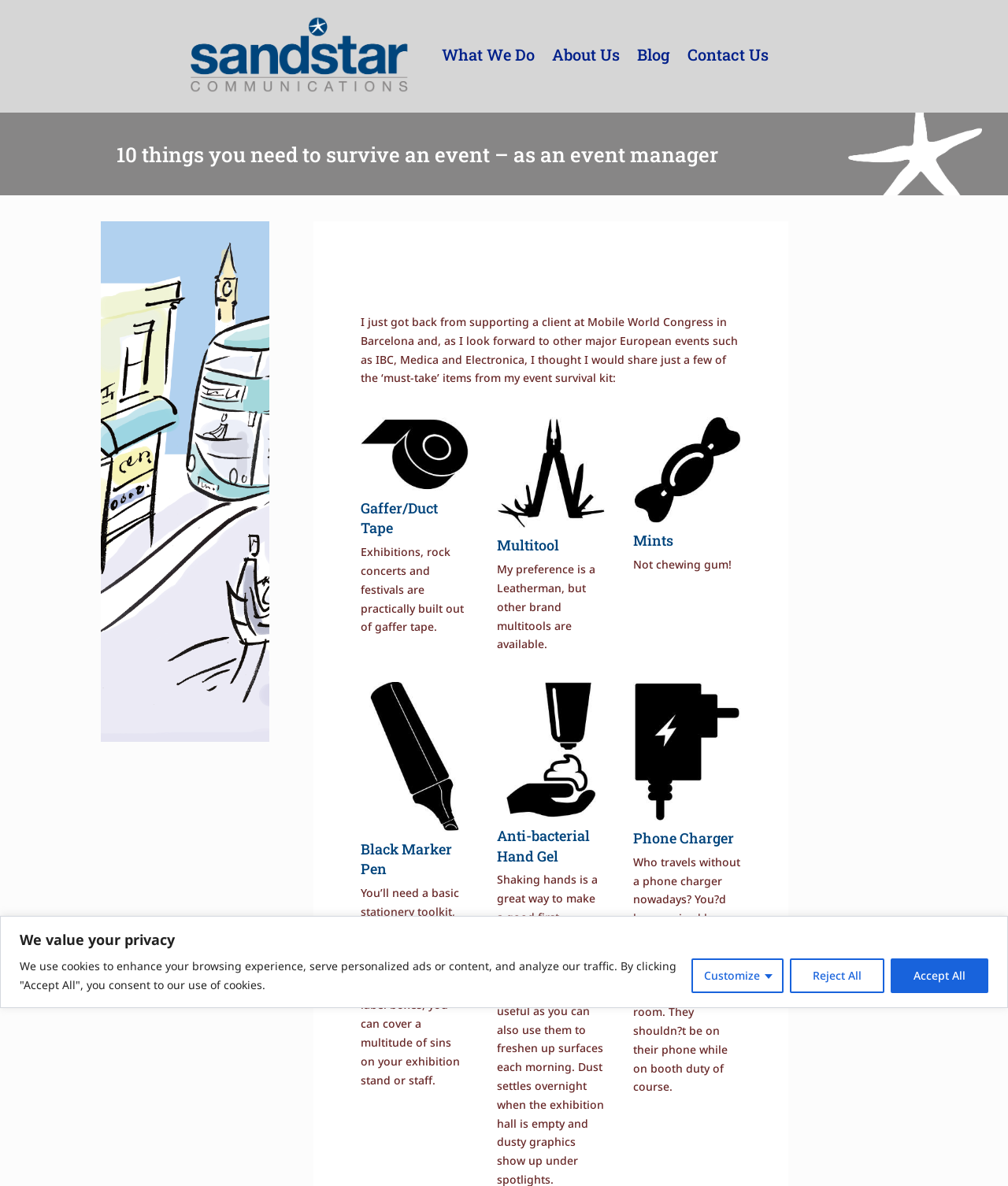Specify the bounding box coordinates of the area that needs to be clicked to achieve the following instruction: "Click the 'Blog' link".

[0.632, 0.003, 0.665, 0.088]